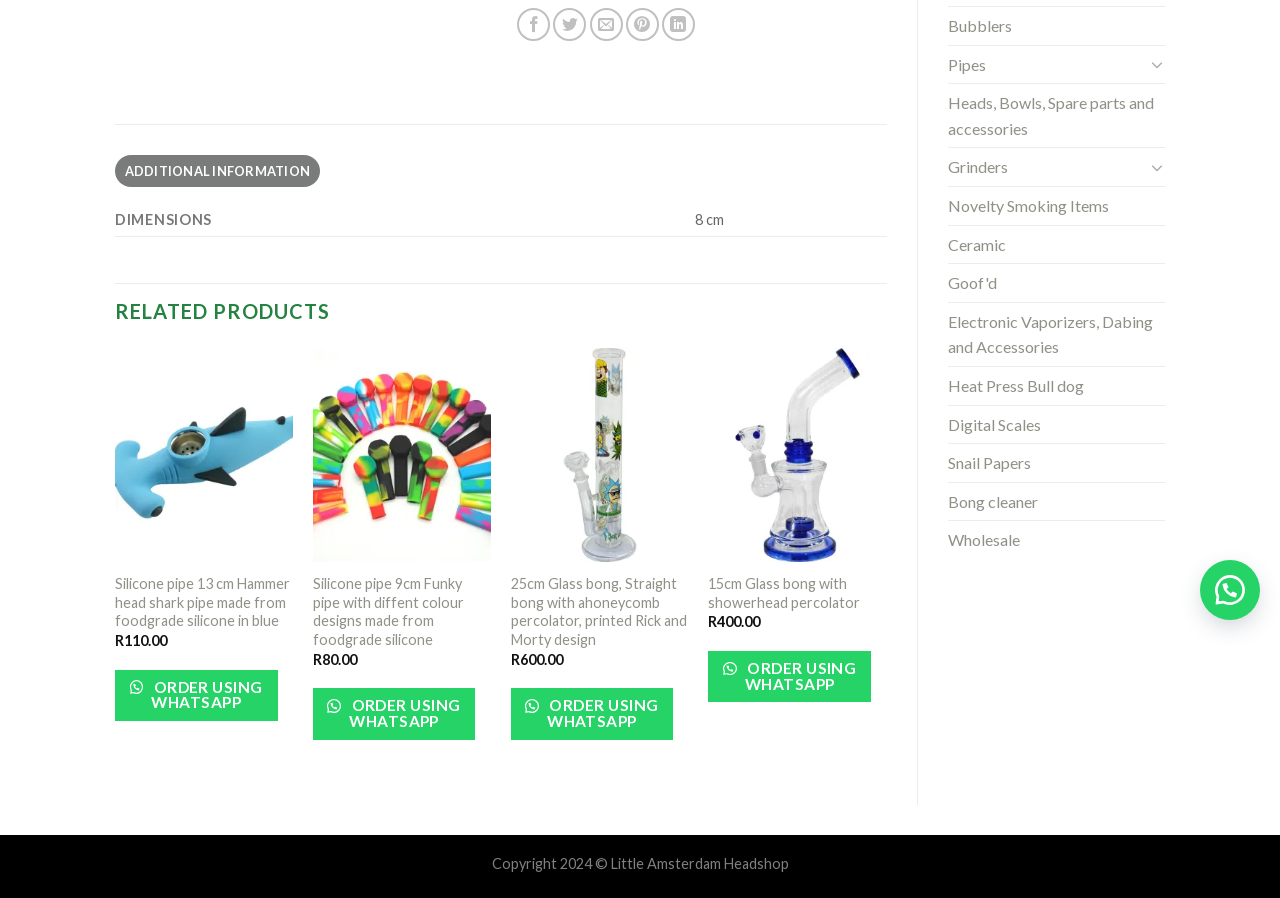From the webpage screenshot, identify the region described by parent_node: Skip to content. Provide the bounding box coordinates as (top-left x, top-left y, bottom-right x, bottom-right y), with each value being a floating point number between 0 and 1.

[0.938, 0.624, 0.984, 0.69]